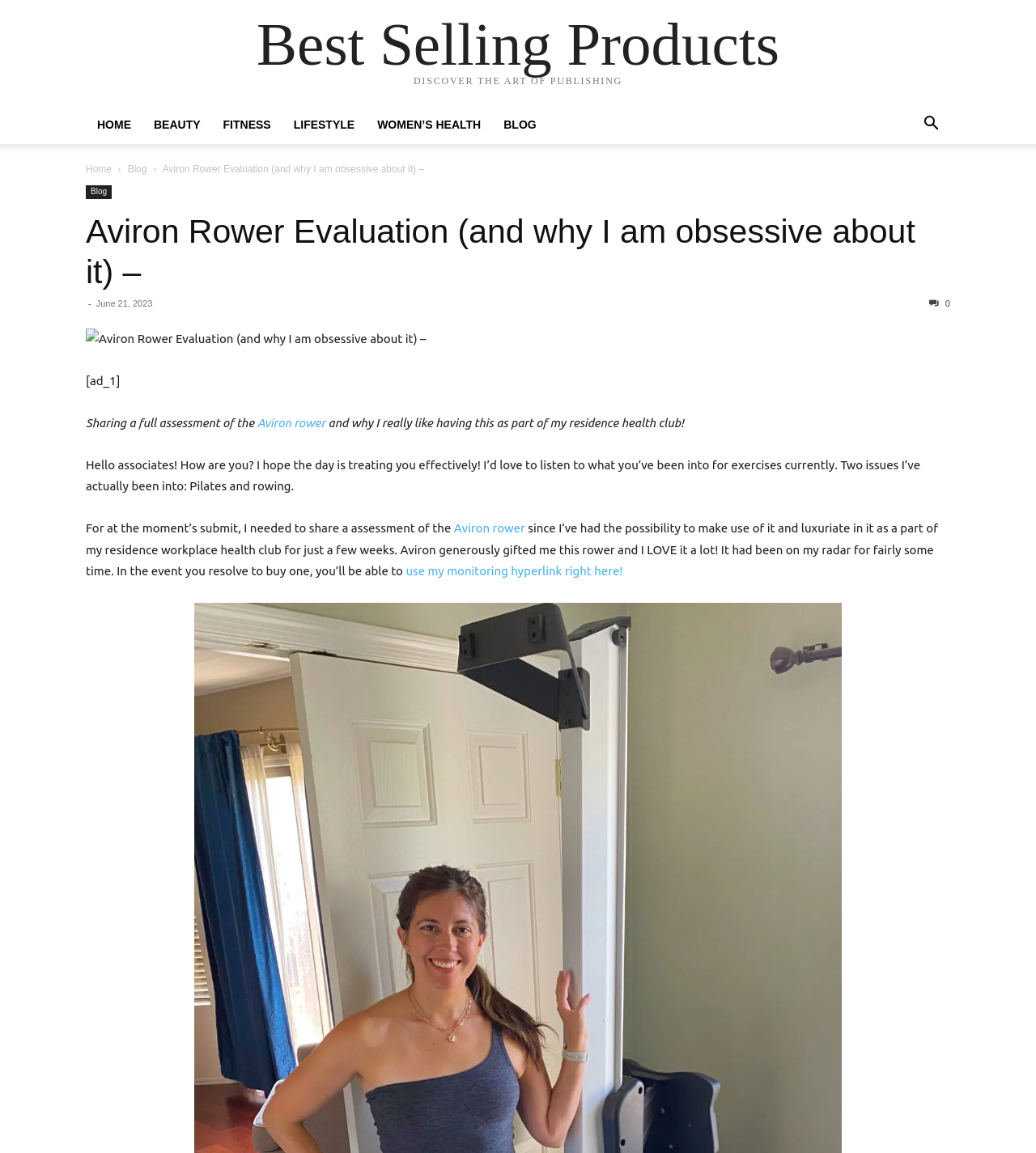Please determine the bounding box coordinates of the element to click in order to execute the following instruction: "Click on the 'use my tracking link here!' link". The coordinates should be four float numbers between 0 and 1, specified as [left, top, right, bottom].

[0.392, 0.489, 0.601, 0.501]